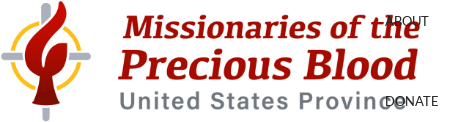What is written below the main title?
Answer briefly with a single word or phrase based on the image.

United States Province